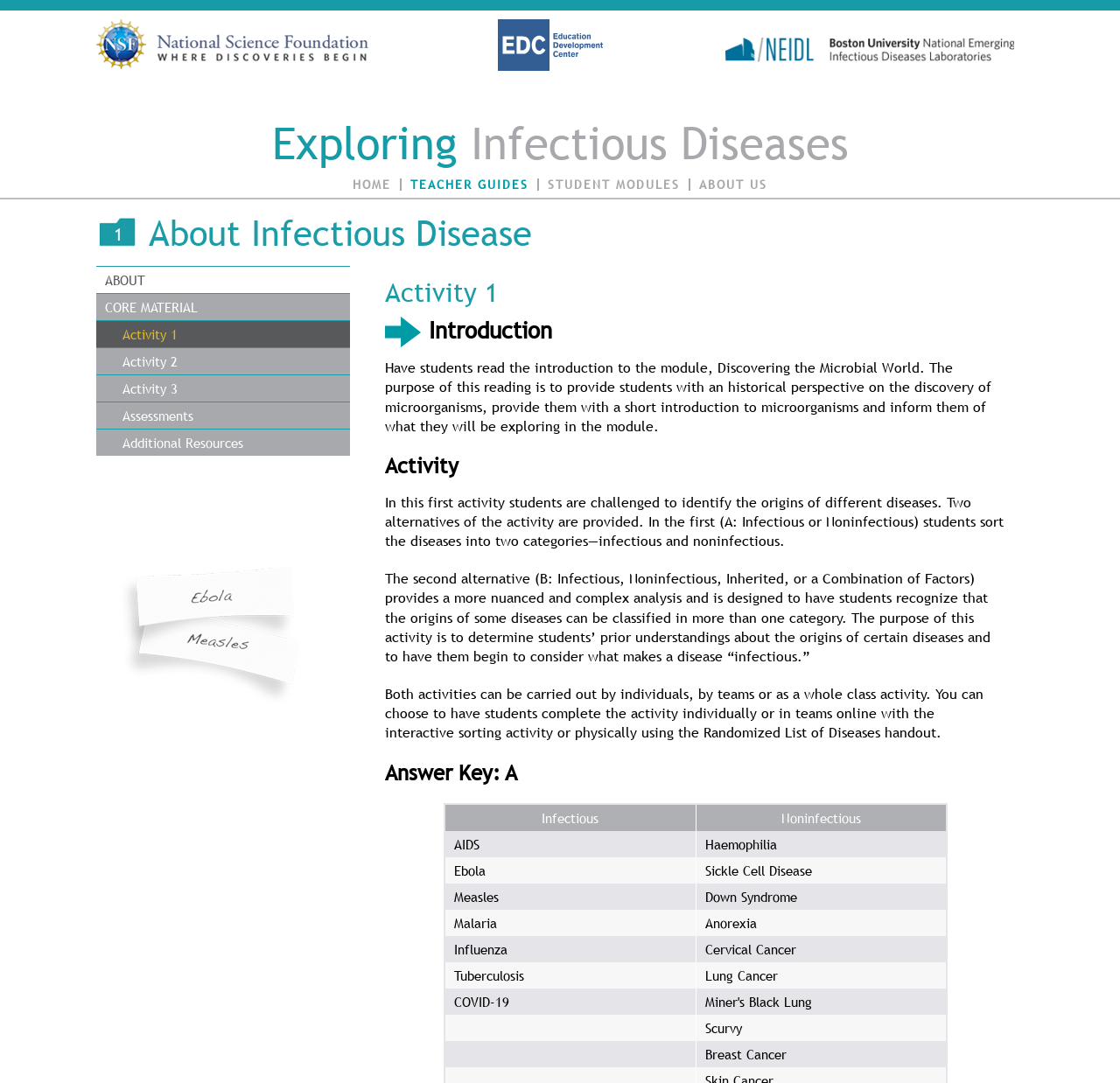Locate the bounding box coordinates of the element I should click to achieve the following instruction: "View 'Answer Key: A'".

[0.344, 0.702, 0.898, 0.725]